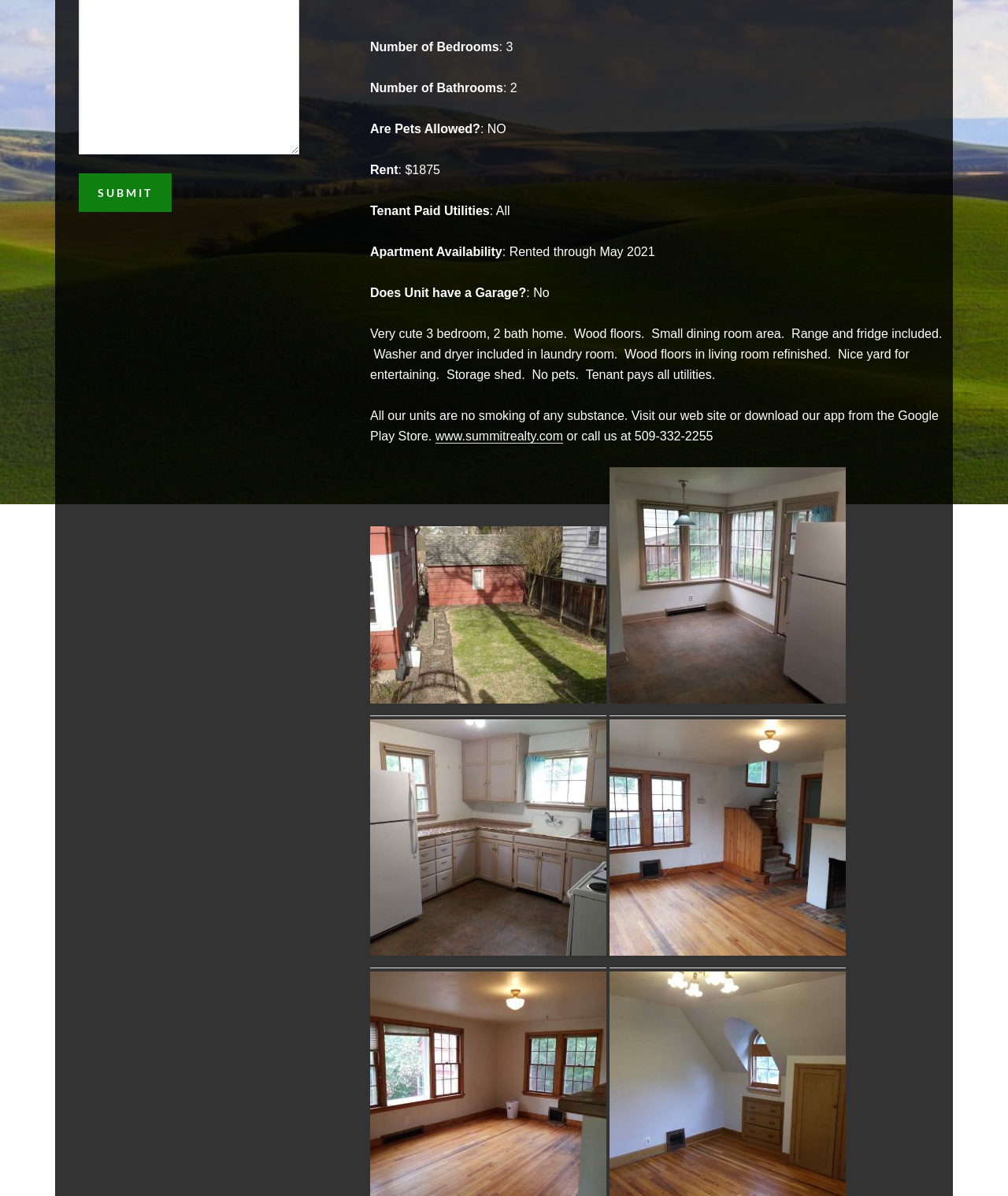Locate the UI element described by alt="1200 NE Monroe Backyard" and provide its bounding box coordinates. Use the format (top-left x, top-left y, bottom-right x, bottom-right y) with all values as floating point numbers between 0 and 1.

[0.367, 0.587, 0.602, 0.599]